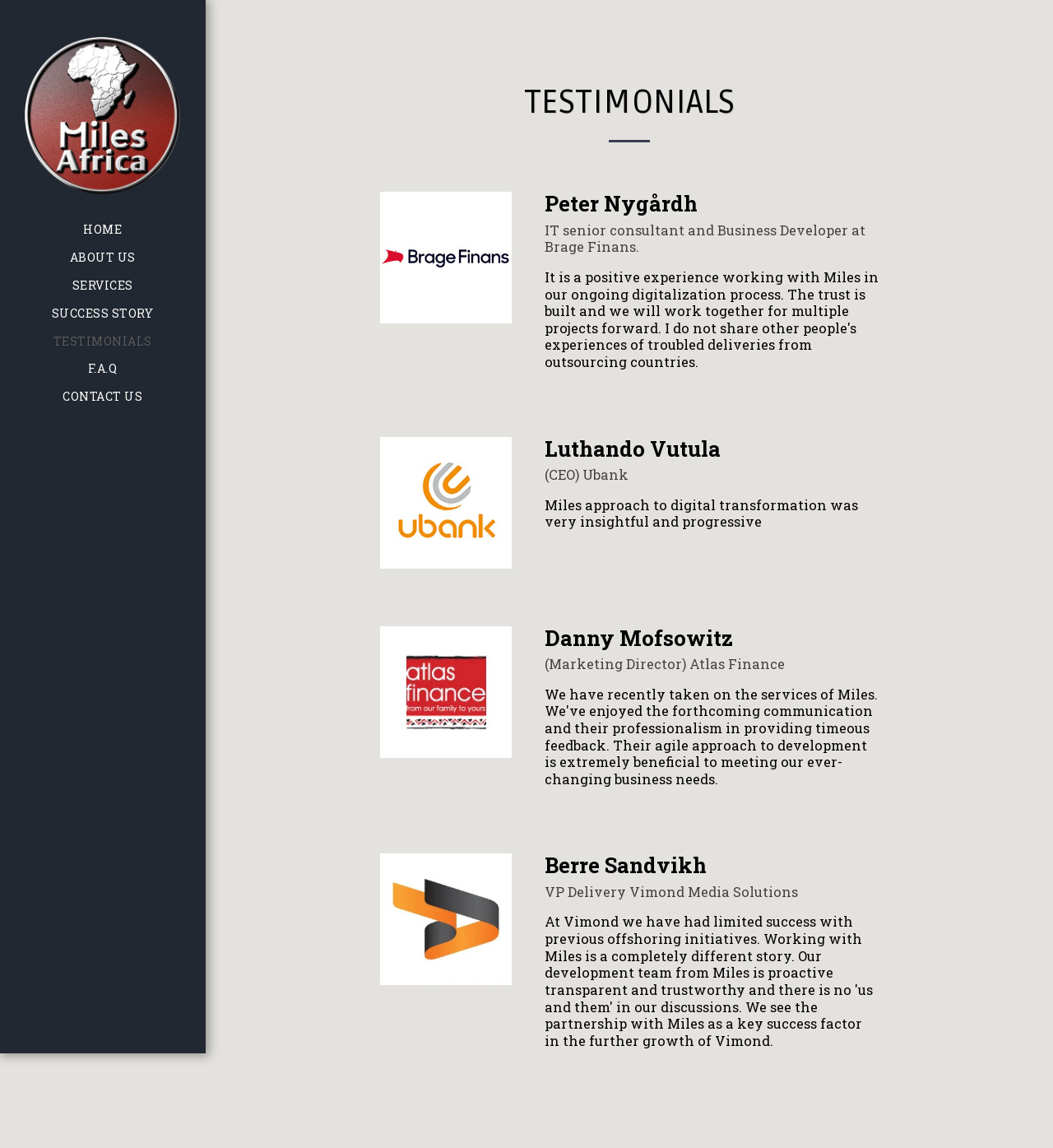Please identify the coordinates of the bounding box for the clickable region that will accomplish this instruction: "go to home page".

[0.079, 0.19, 0.116, 0.212]